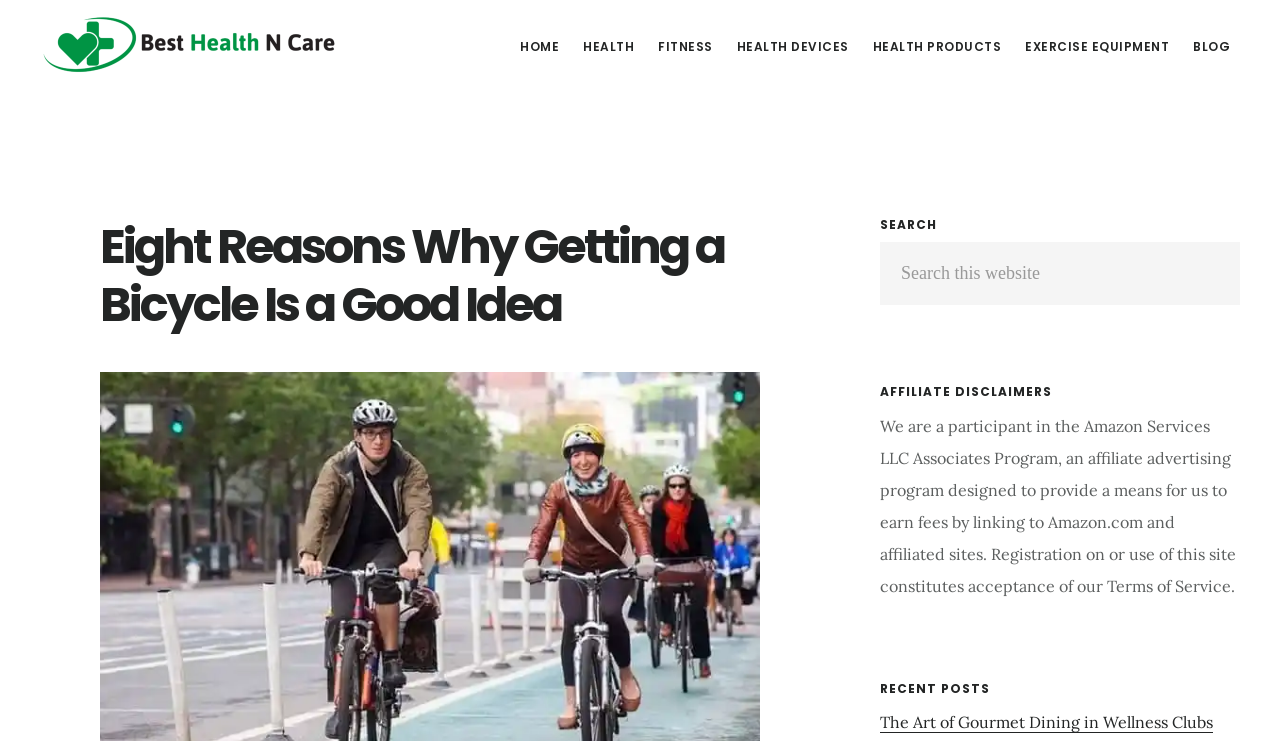What is the purpose of the search box?
Offer a detailed and exhaustive answer to the question.

I inferred the purpose of the search box by looking at the StaticText element with the text 'Search this website' within the search element, which suggests that the search box is used to search within the website.